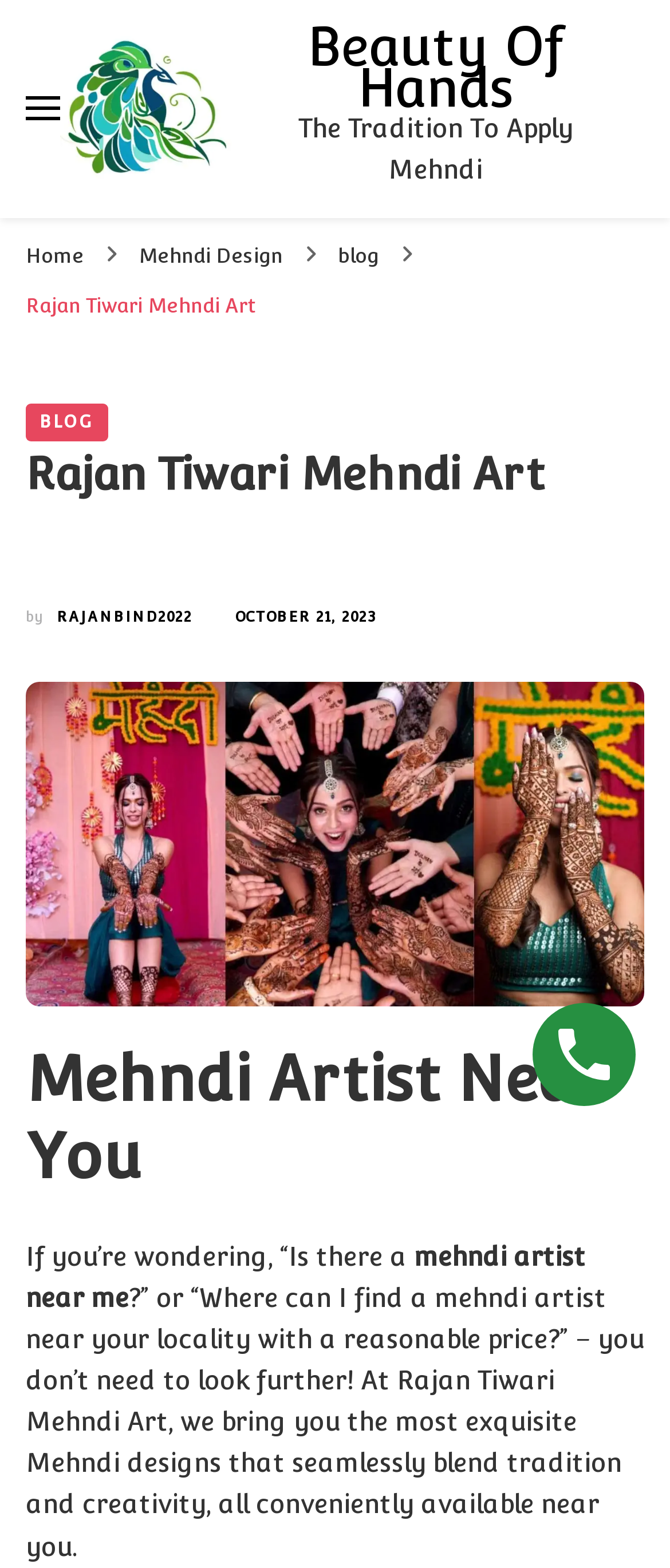Can you find and provide the title of the webpage?

Rajan Tiwari Mehndi Art